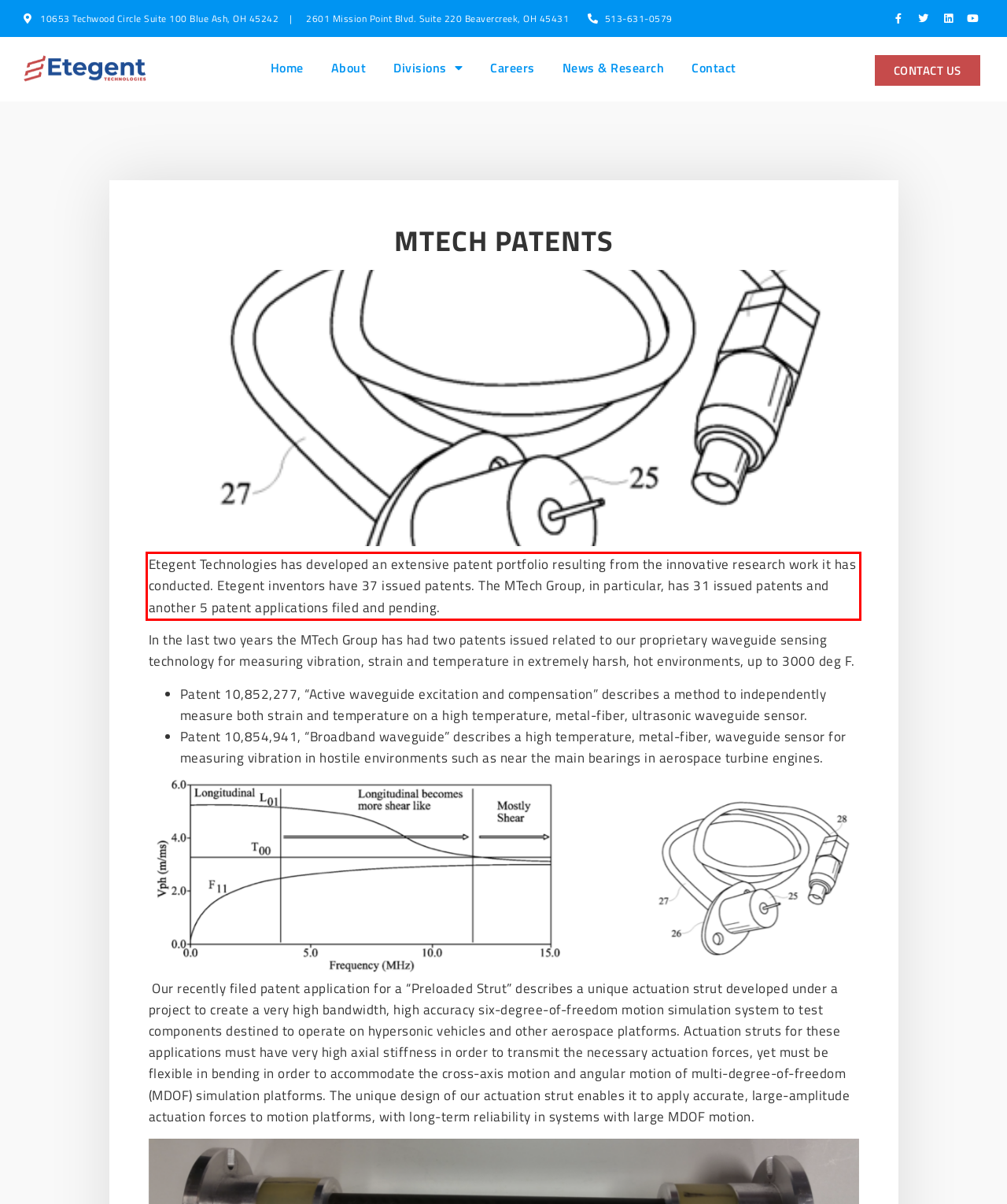Please identify the text within the red rectangular bounding box in the provided webpage screenshot.

Etegent Technologies has developed an extensive patent portfolio resulting from the innovative research work it has conducted. Etegent inventors have 37 issued patents. The MTech Group, in particular, has 31 issued patents and another 5 patent applications filed and pending.